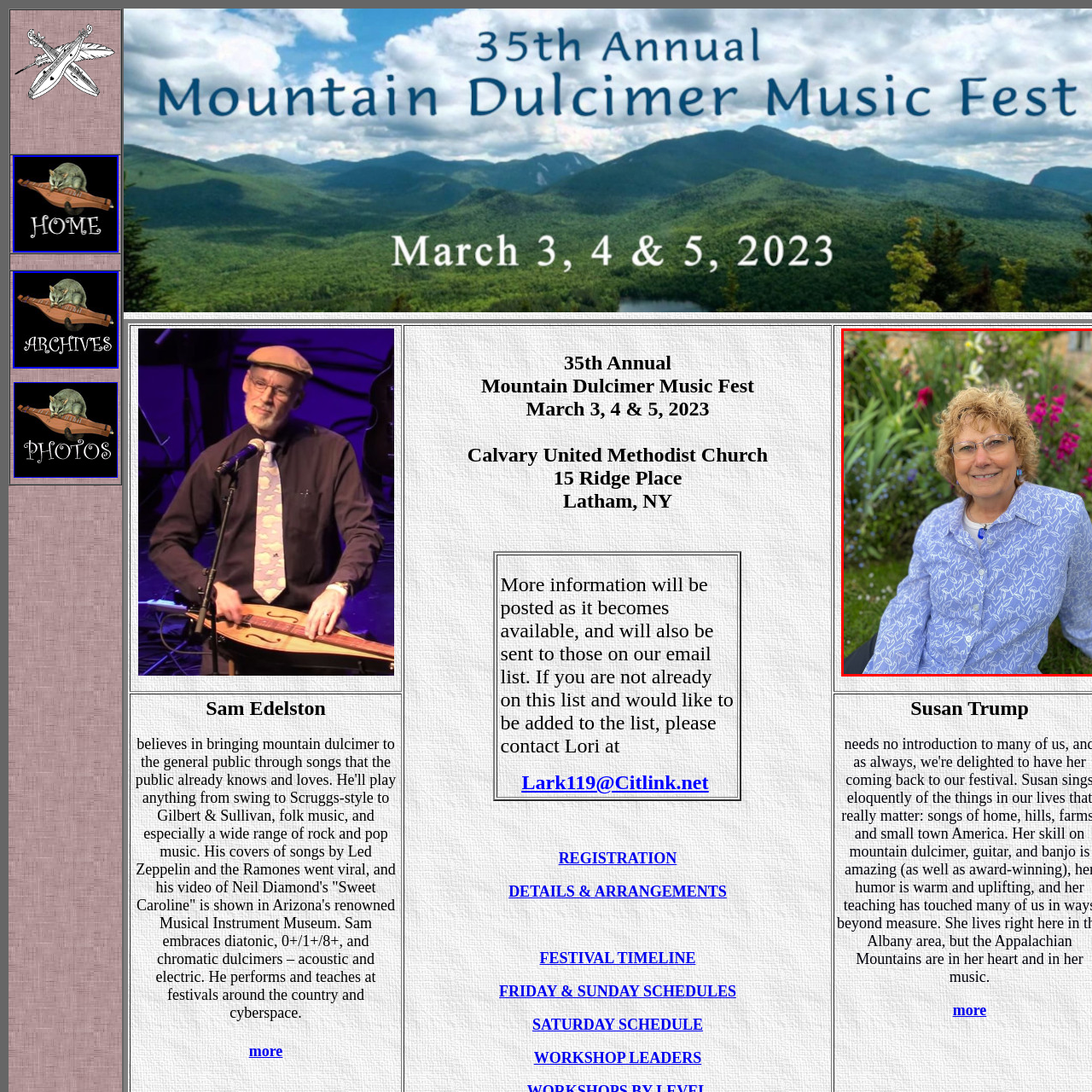What is the atmosphere evoked by the overall composition?
Carefully look at the image inside the red bounding box and answer the question in a detailed manner using the visual details present.

The caption states that the overall composition 'evokes feelings of tranquility and happiness', suggesting that the image conveys a sense of peacefulness and joy.